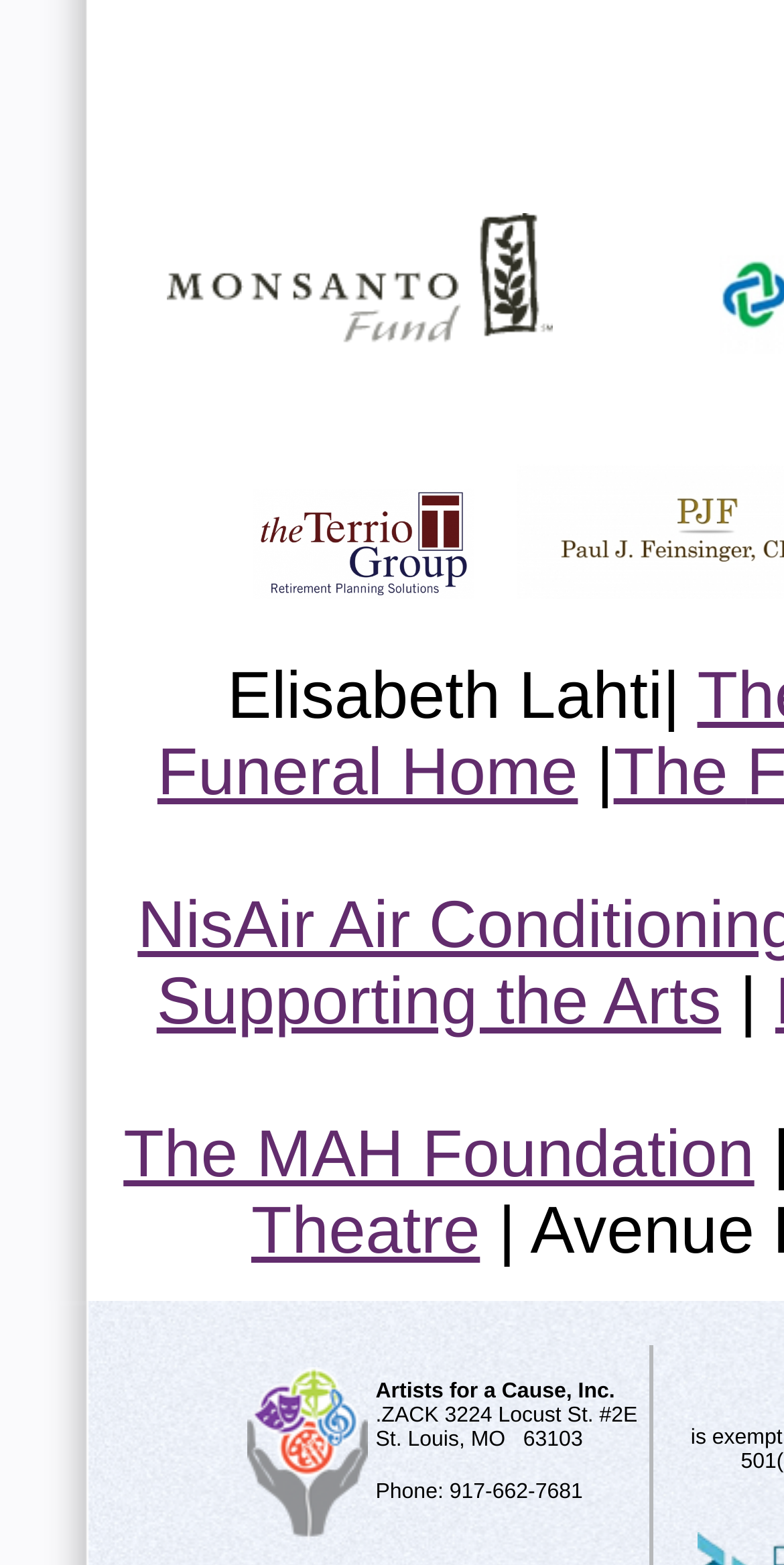Use a single word or phrase to respond to the question:
What is the organization's phone number?

917-662-7681